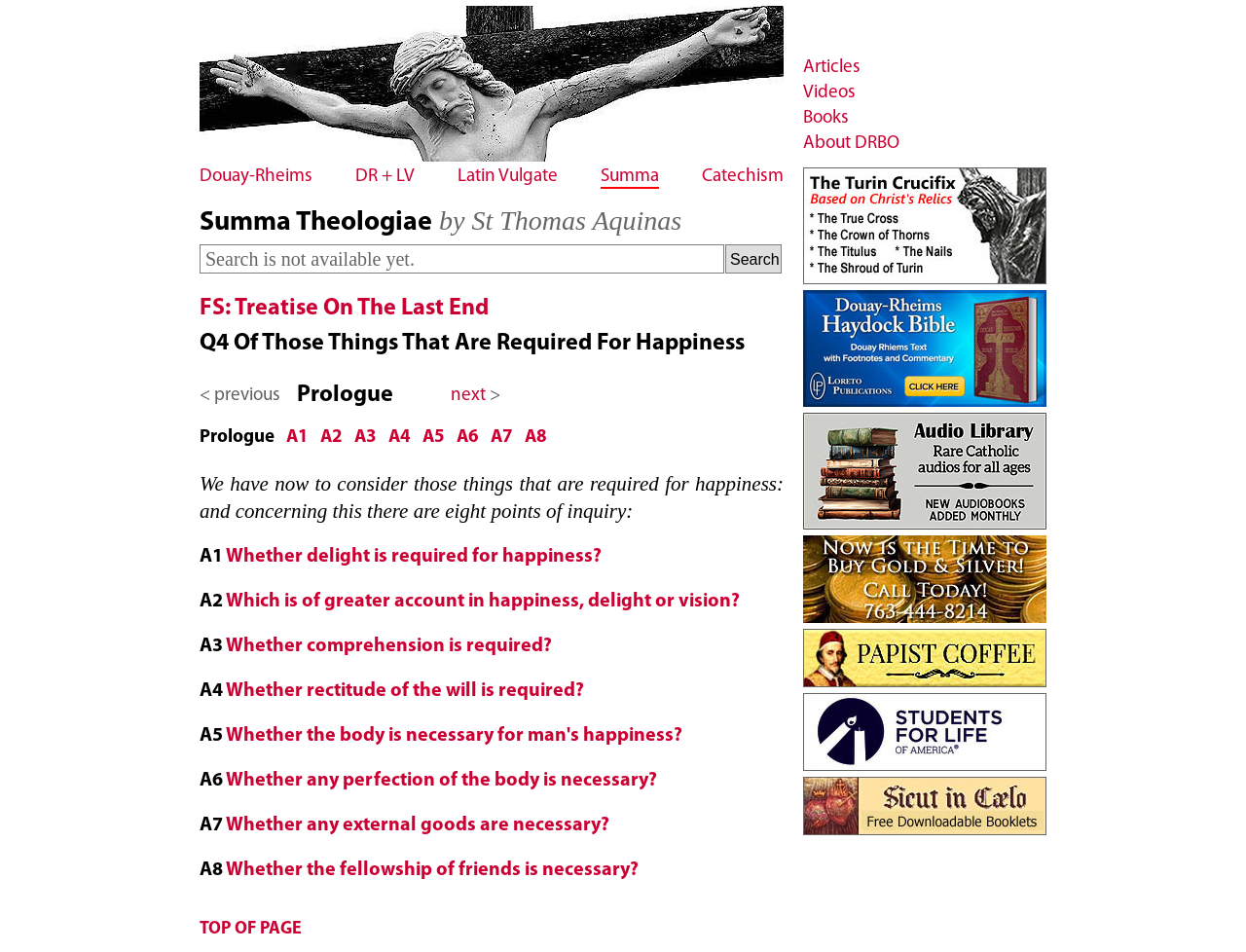Indicate the bounding box coordinates of the clickable region to achieve the following instruction: "Read the 'Prologue' section."

[0.238, 0.388, 0.355, 0.434]